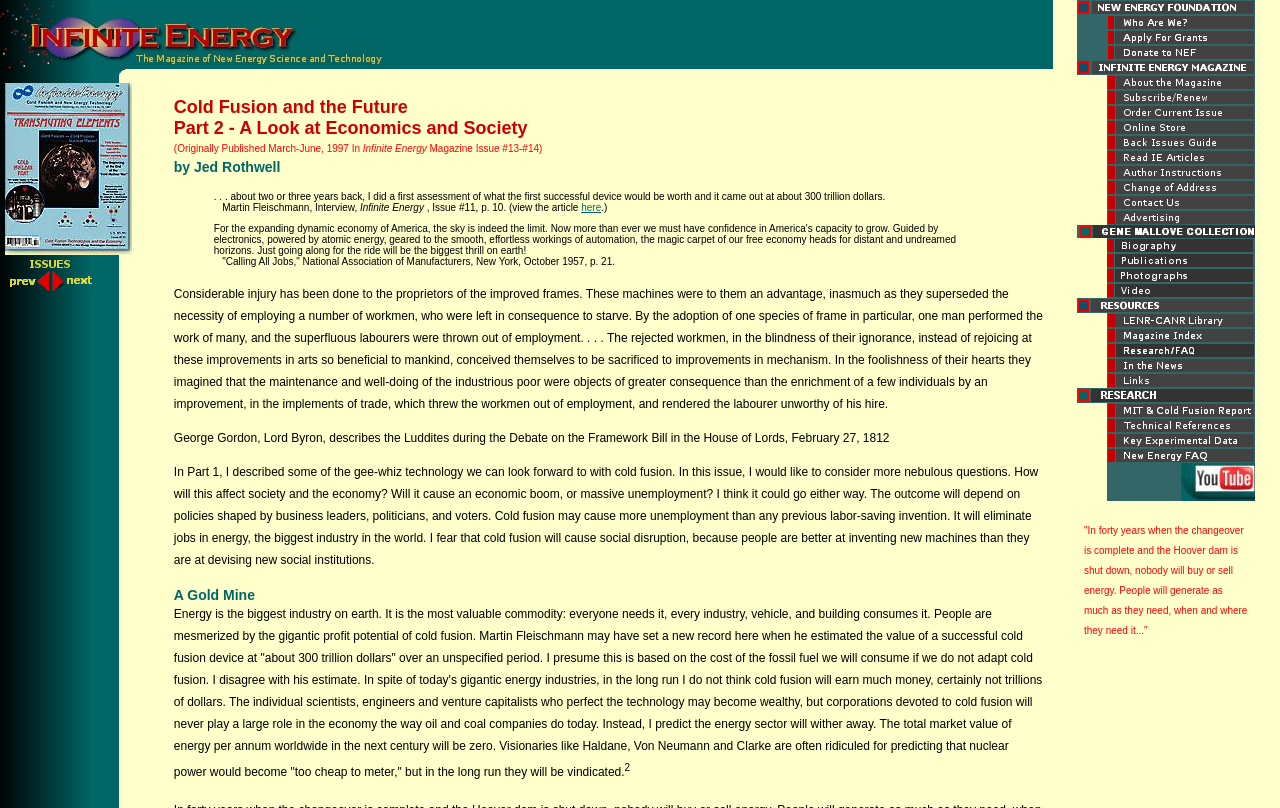Determine the bounding box coordinates of the region I should click to achieve the following instruction: "View the 'gene mallove collection'". Ensure the bounding box coordinates are four float numbers between 0 and 1, i.e., [left, top, right, bottom].

[0.844, 0.278, 0.981, 0.295]